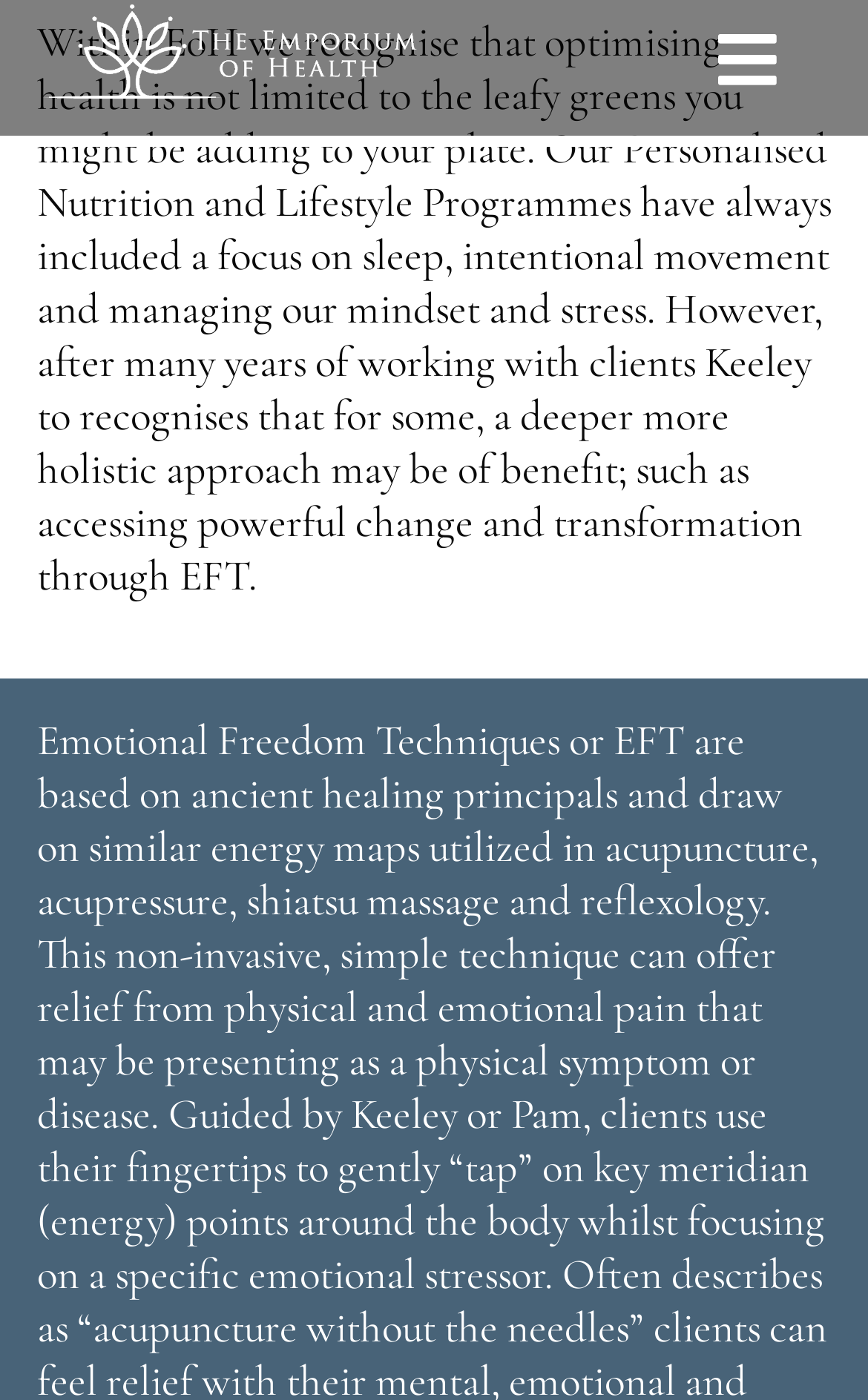Highlight the bounding box coordinates of the region I should click on to meet the following instruction: "Book Now".

[0.0, 0.334, 1.0, 0.373]